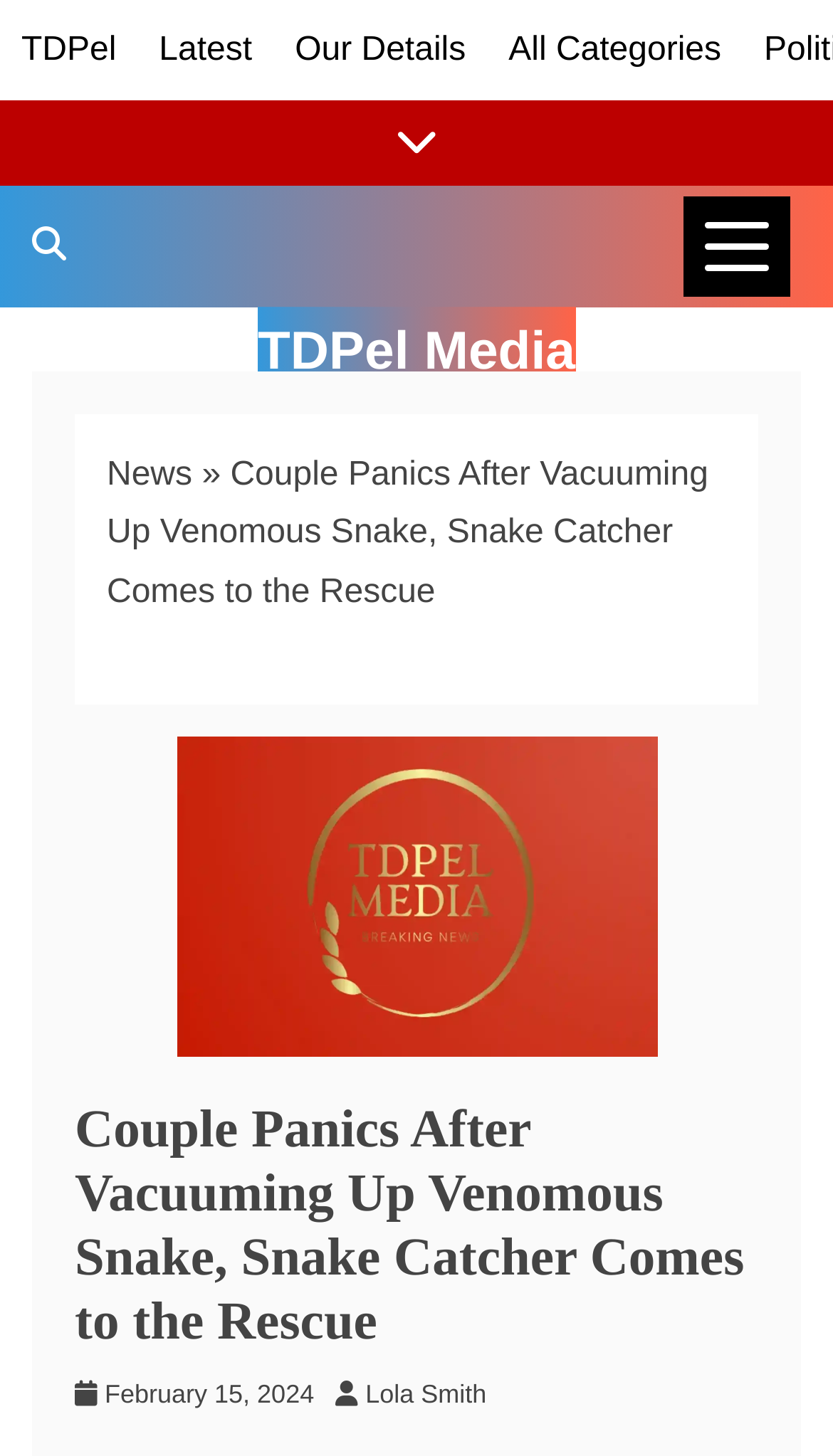Analyze and describe the webpage in a detailed narrative.

The webpage appears to be a news article page. At the top, there are four links: "TDPel", "Latest", "Our Details", and "All Categories", aligned horizontally and taking up about half of the screen width. Below these links, there is a button labeled "News Categories" on the right side, and a link "Show/Hide News Links" that spans the entire width of the screen.

On the left side, there is a search link "Search TDPel Media". Below the search link, there is a navigation section labeled "breadcrumbs" that displays the article's category hierarchy. The breadcrumbs section contains three elements: a link "News", a static text "»", and the article title "Couple Panics After Vacuuming Up Venomous Snake, Snake Catcher Comes to the Rescue".

The main content of the article is an image with the same title as the article, taking up most of the screen width and about half of the screen height. Below the image, there is a header section that contains the article title again, followed by the publication date "February 15, 2024" and the author's name "Lola Smith".